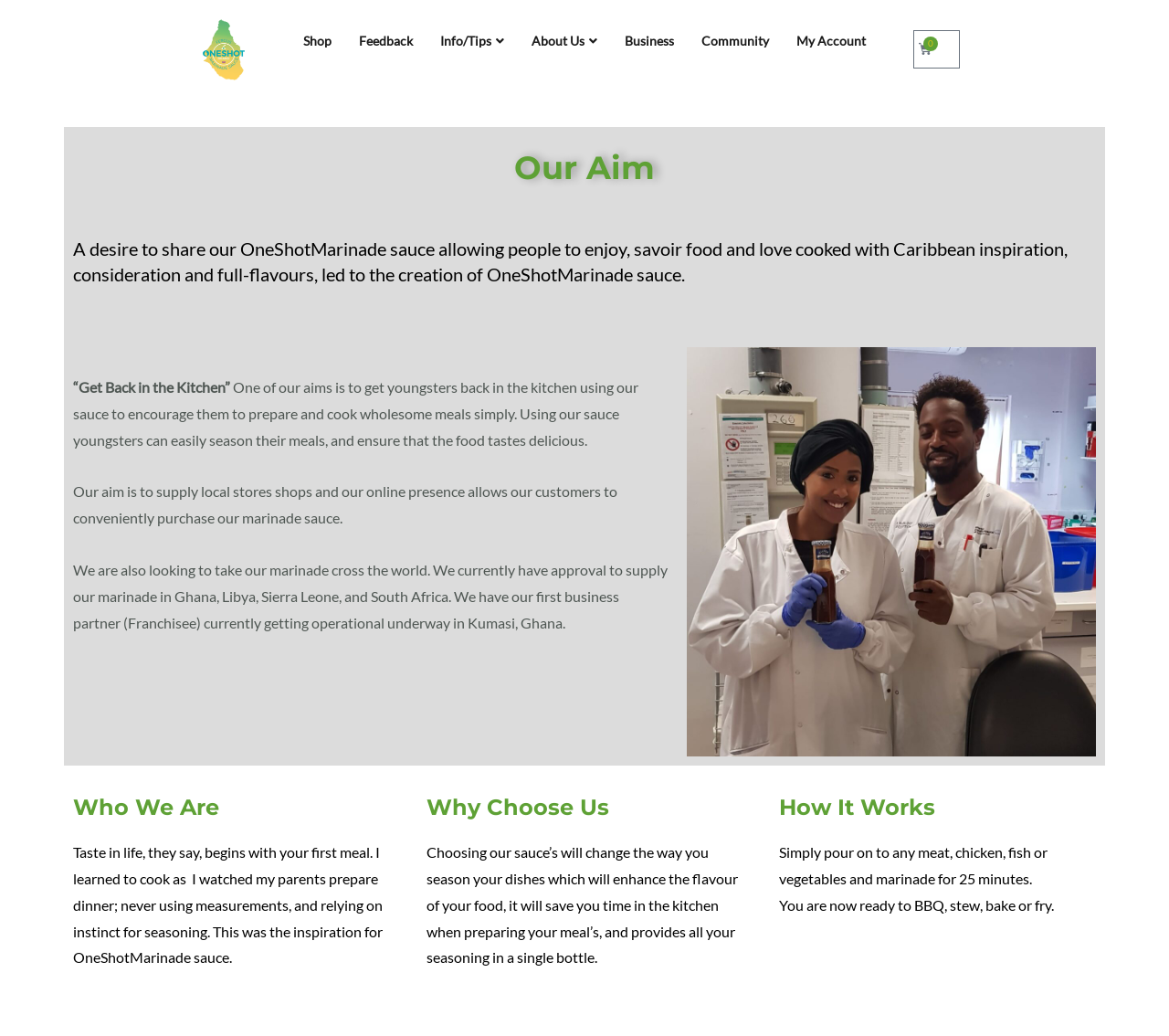Using the element description provided, determine the bounding box coordinates in the format (top-left x, top-left y, bottom-right x, bottom-right y). Ensure that all values are floating point numbers between 0 and 1. Element description: alt="OneShotMarinade Logo"

[0.172, 0.018, 0.211, 0.078]